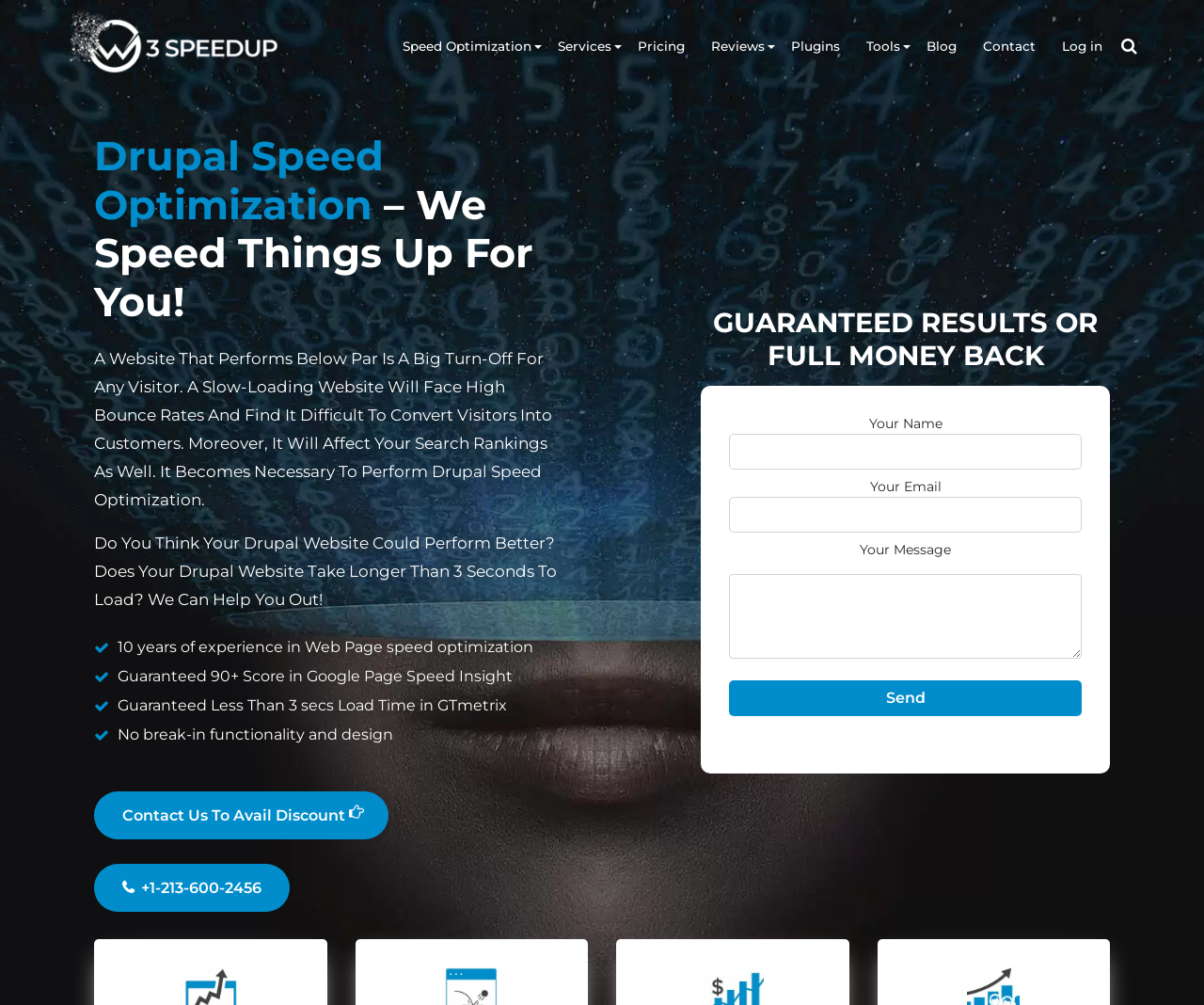Please determine the bounding box coordinates of the element's region to click in order to carry out the following instruction: "Select 'Drupal' from the menu". The coordinates should be four float numbers between 0 and 1, i.e., [left, top, right, bottom].

[0.356, 0.254, 0.462, 0.277]